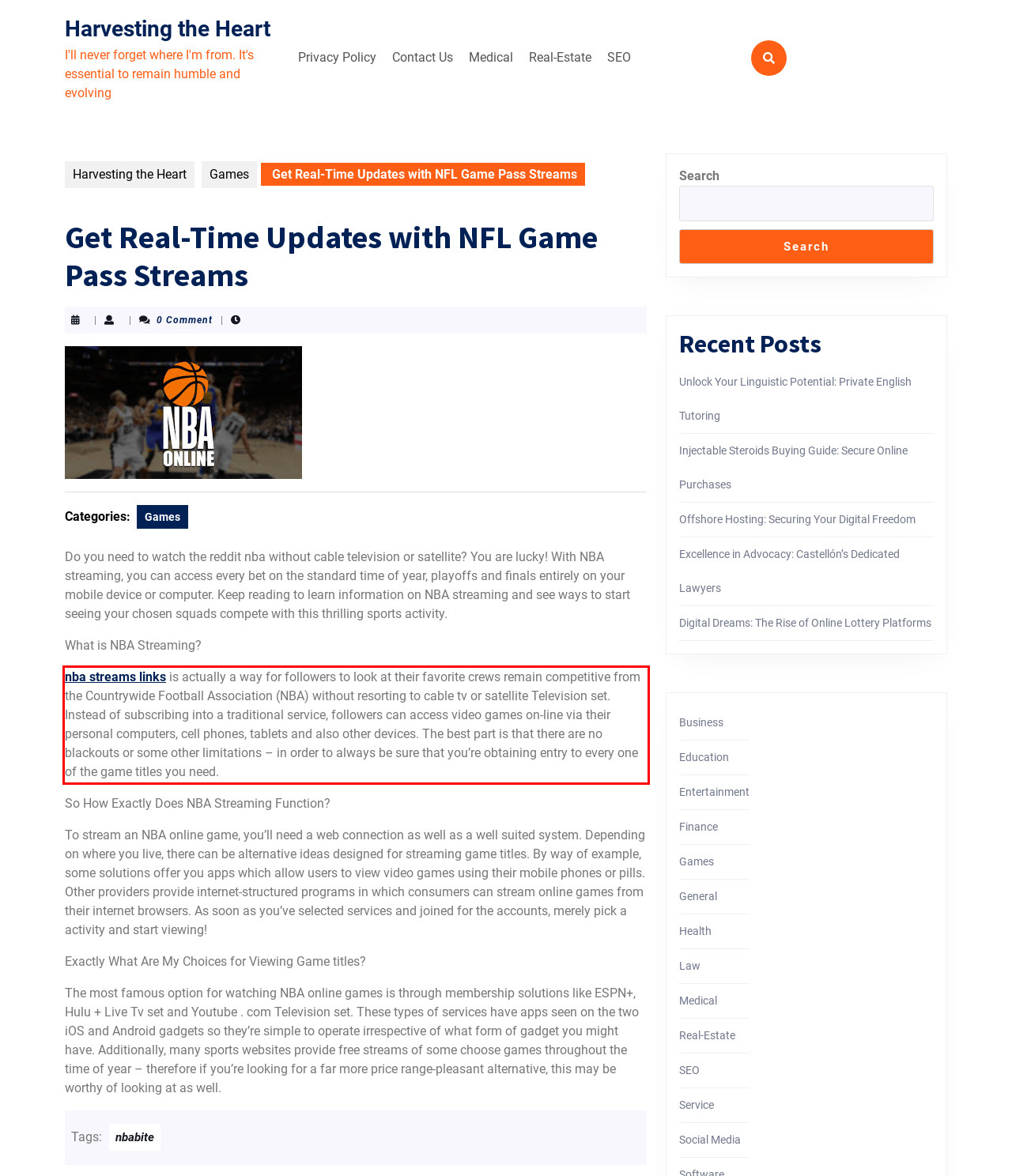View the screenshot of the webpage and identify the UI element surrounded by a red bounding box. Extract the text contained within this red bounding box.

nba streams links is actually a way for followers to look at their favorite crews remain competitive from the Countrywide Football Association (NBA) without resorting to cable tv or satellite Television set. Instead of subscribing into a traditional service, followers can access video games on-line via their personal computers, cell phones, tablets and also other devices. The best part is that there are no blackouts or some other limitations – in order to always be sure that you’re obtaining entry to every one of the game titles you need.